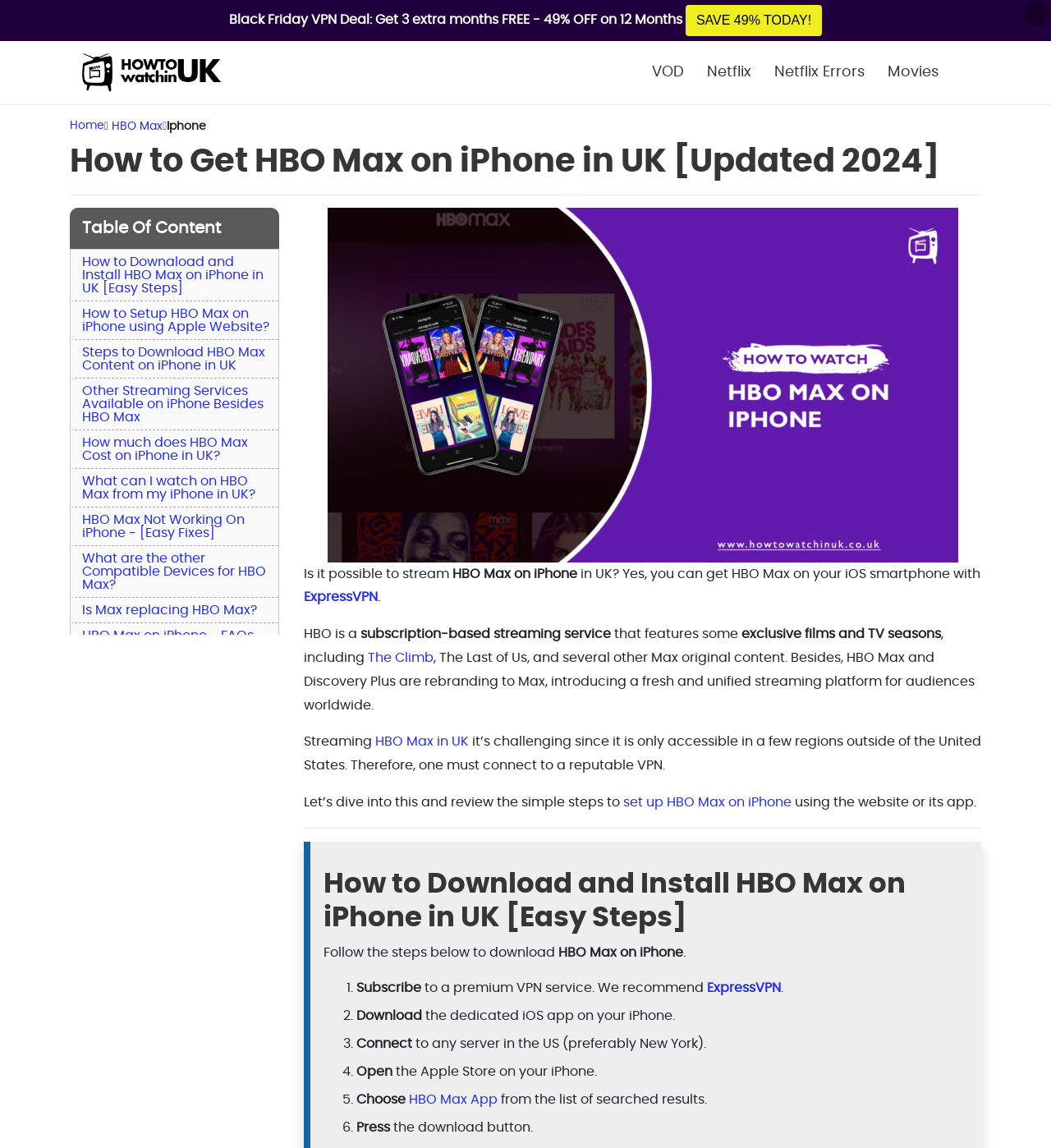Please provide the bounding box coordinates for the element that needs to be clicked to perform the following instruction: "Toggle search". The coordinates should be given as four float numbers between 0 and 1, i.e., [left, top, right, bottom].

[0.901, 0.058, 0.934, 0.068]